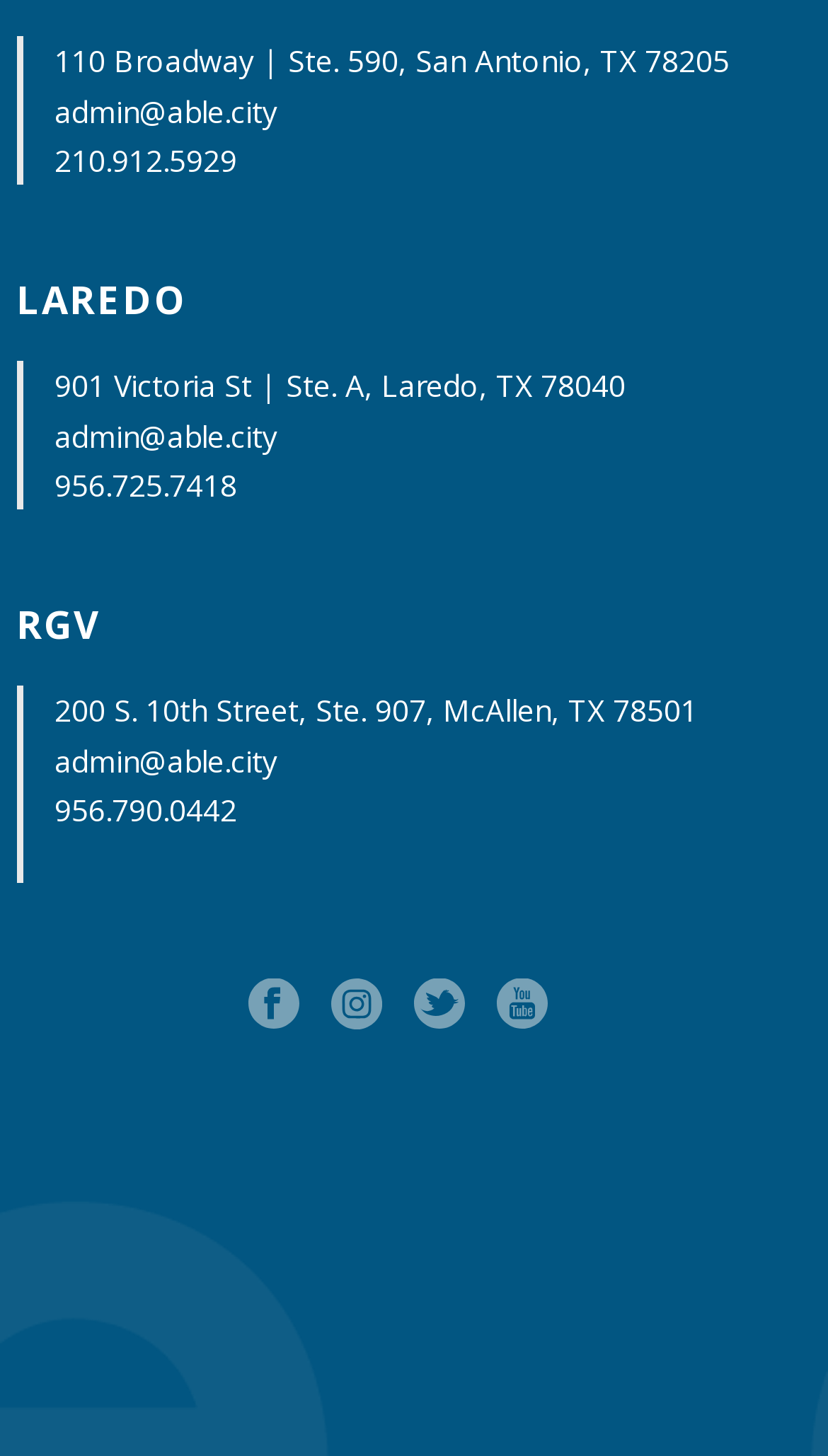How many offices are listed? Please answer the question using a single word or phrase based on the image.

3